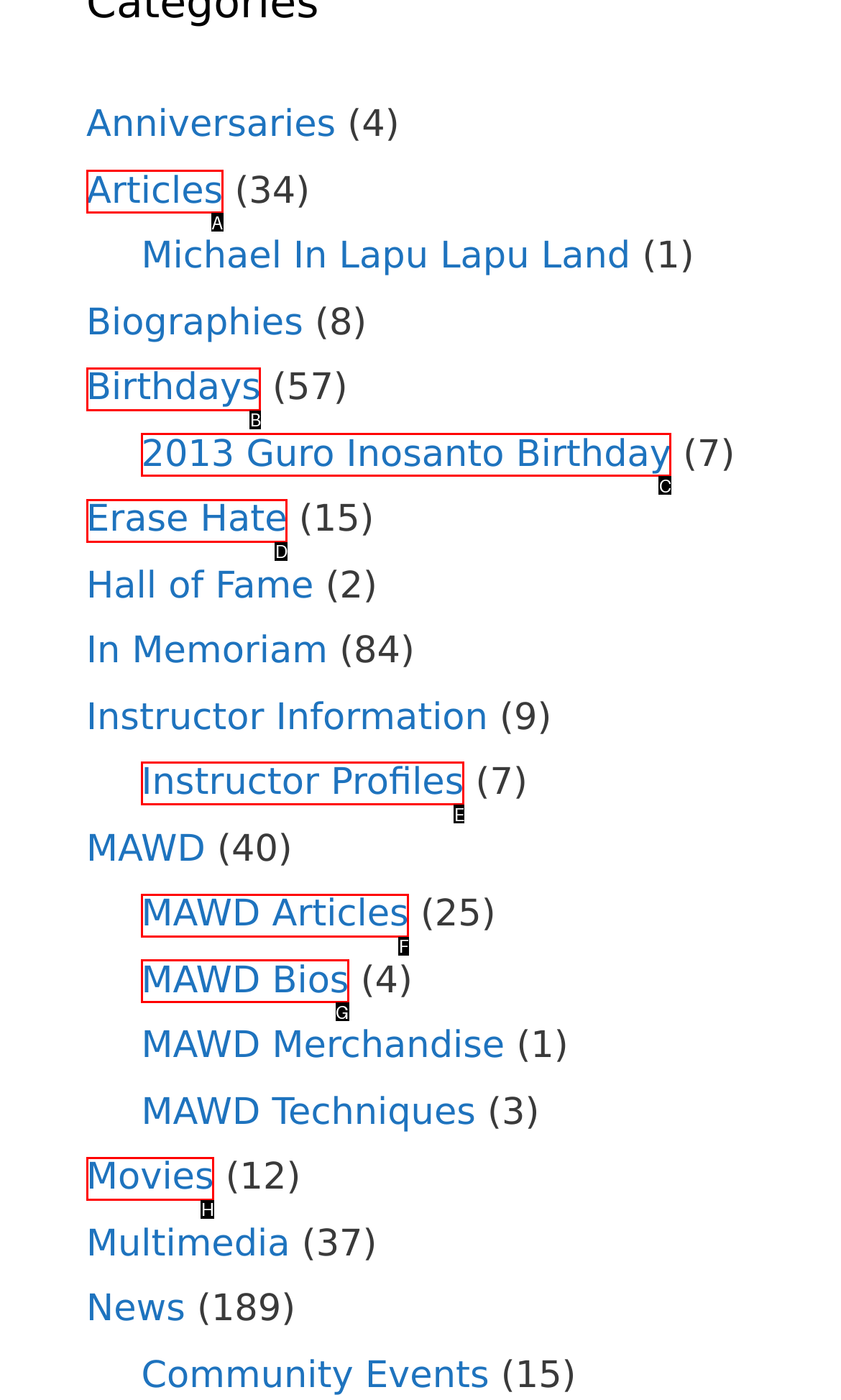Determine which HTML element to click to execute the following task: Go to Instructor Profiles Answer with the letter of the selected option.

E